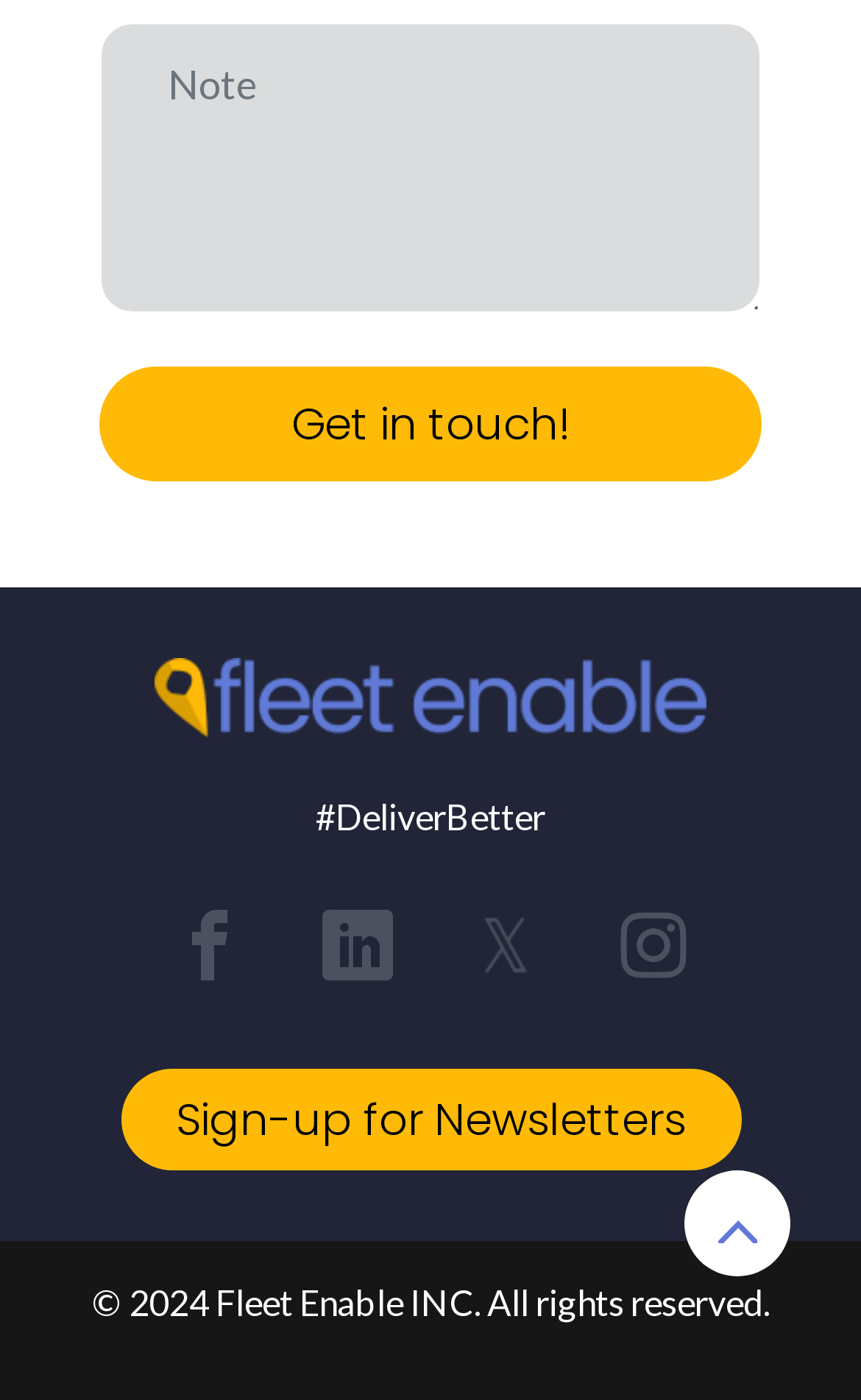What is the purpose of the 'Get in touch!' button?
Look at the image and respond with a one-word or short phrase answer.

To contact the company